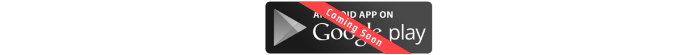Please examine the image and answer the question with a detailed explanation:
What is the purpose of the image?

The question asks about the purpose of the image. Upon analyzing the caption, I understand that the image is positioned within the content discussing where to download the PIE app, providing essential information for users eager to access the application on their Android devices. Therefore, the purpose of the image is to provide essential information to users about the availability of the PIE app on Google Play.